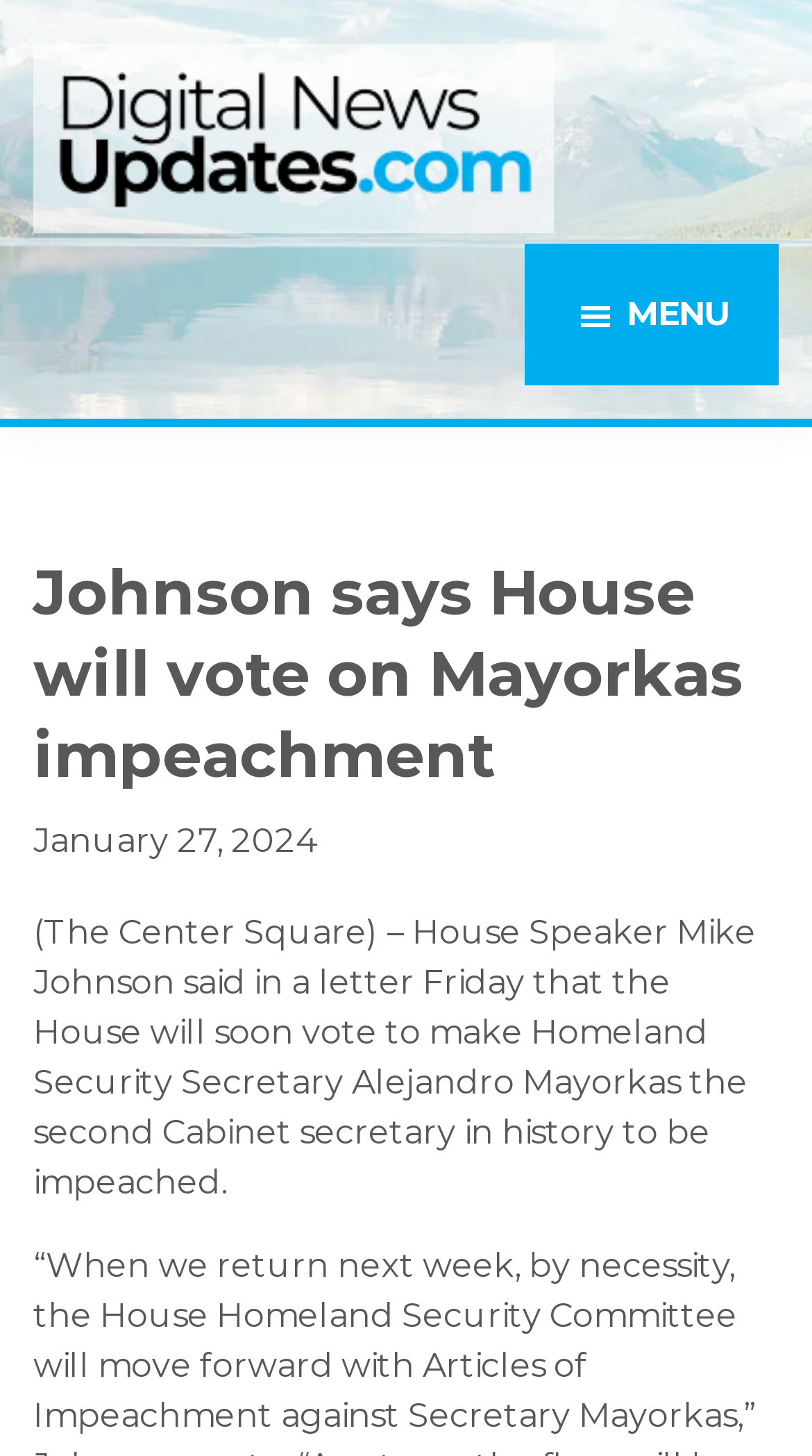Answer the following query concisely with a single word or phrase:
What is the position of Alejandro Mayorkas?

Homeland Security Secretary